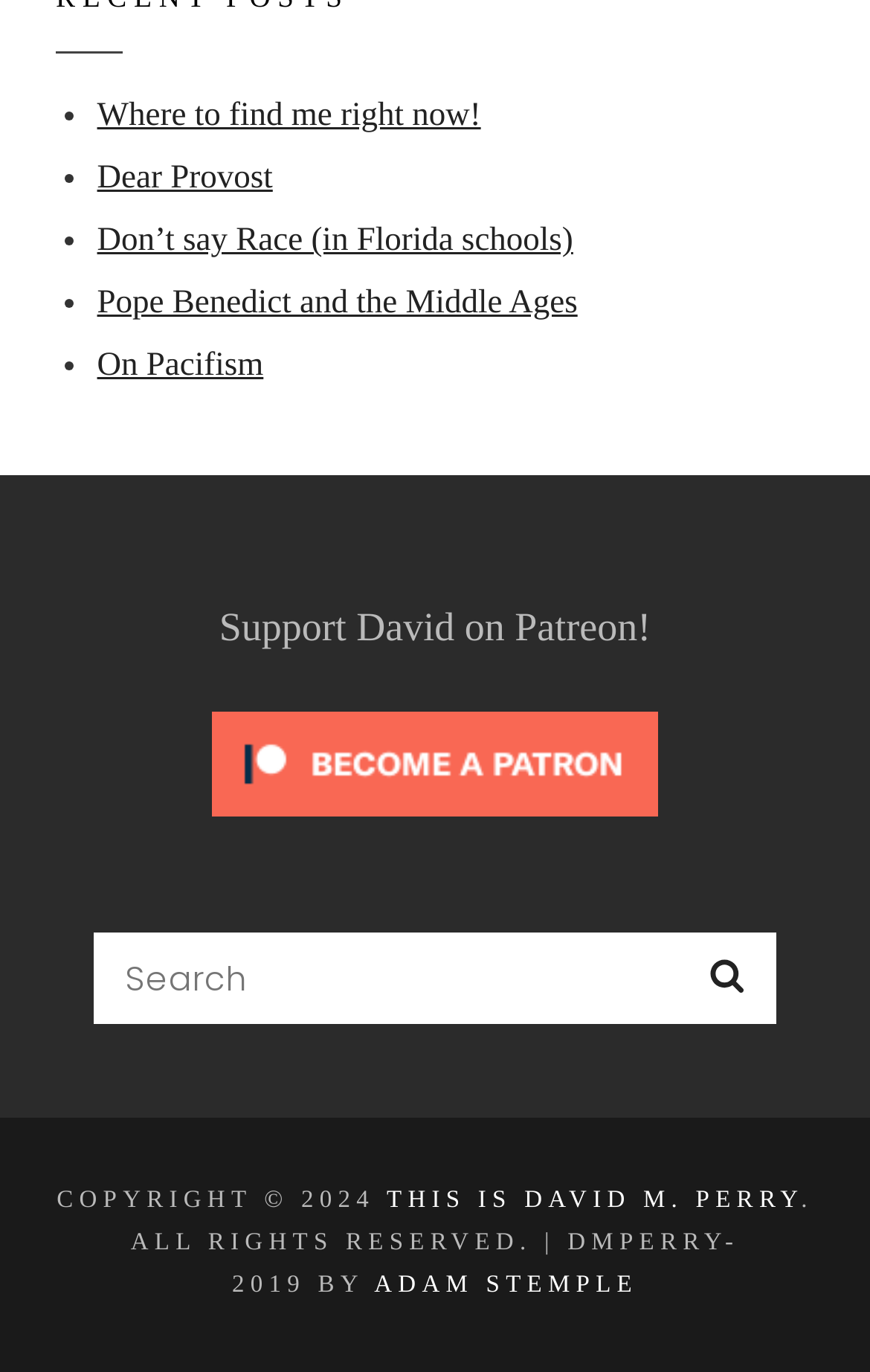Please identify the bounding box coordinates of the element I should click to complete this instruction: 'Visit the page of David M. Perry'. The coordinates should be given as four float numbers between 0 and 1, like this: [left, top, right, bottom].

[0.444, 0.865, 0.921, 0.885]